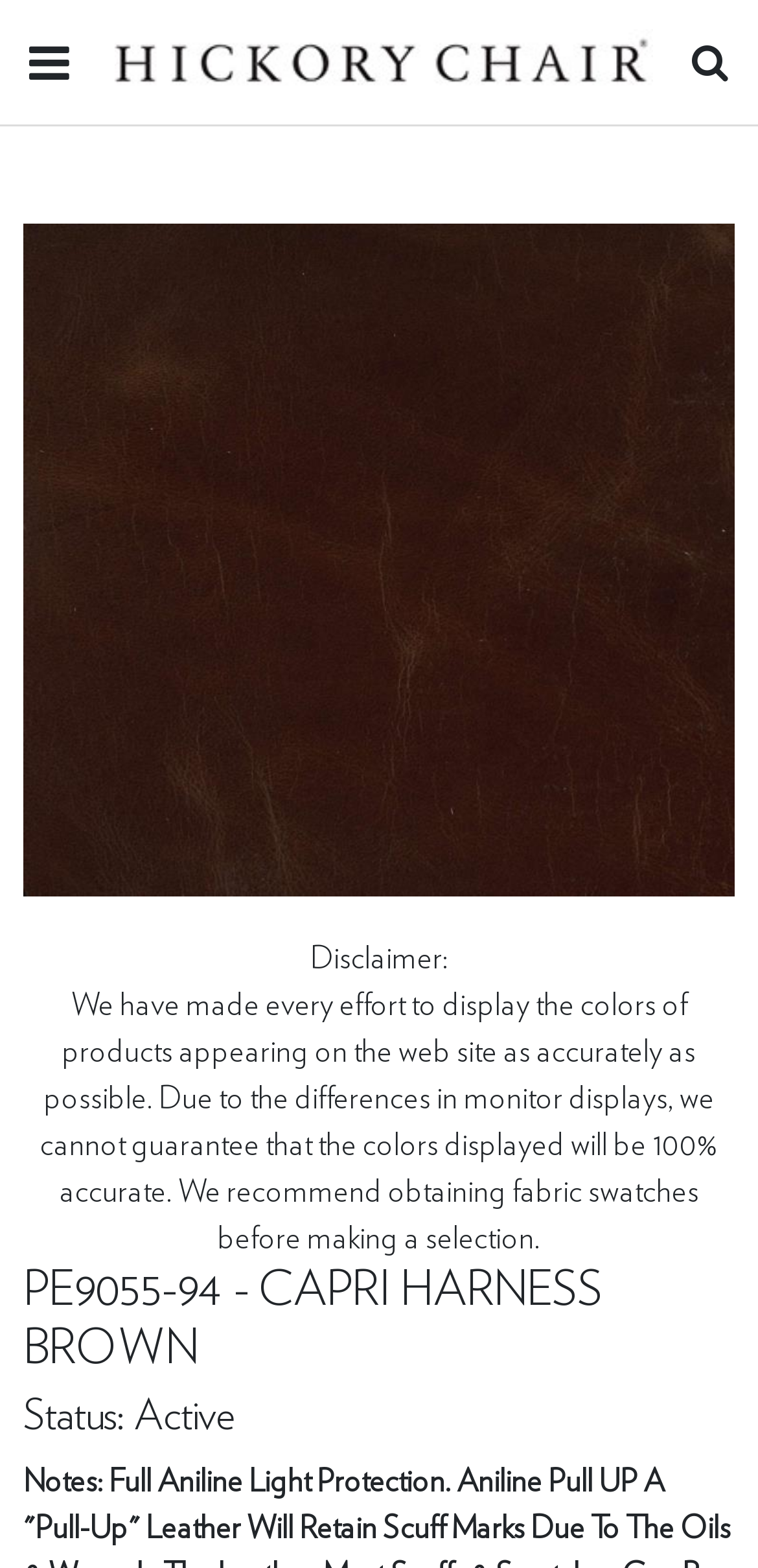Reply to the question with a single word or phrase:
What is the logo of the company?

Hickory Chair Logo